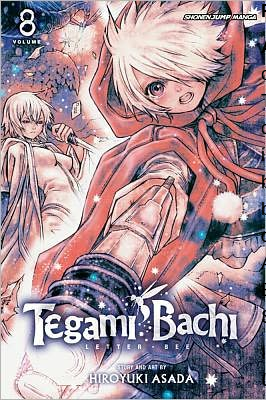What is the rating of this manga volume?
Provide a detailed and well-explained answer to the question.

The title of the manga volume is displayed boldly at the bottom of the cover, alongside the note that it is 'Rated 'T' for 'Teen'', indicating the intended audience for this volume.